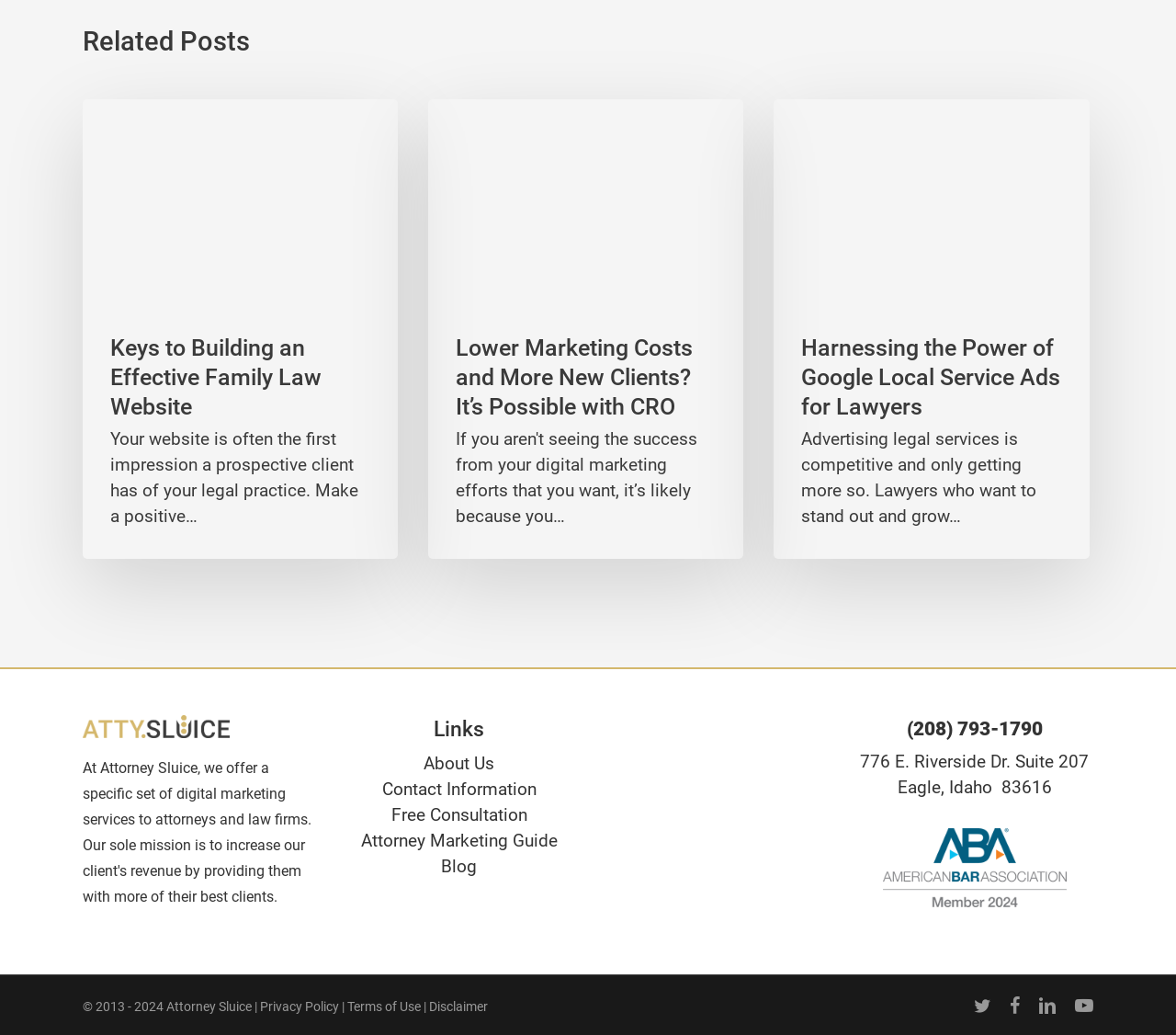Please determine the bounding box coordinates of the element's region to click in order to carry out the following instruction: "Visit the 'Blog' page". The coordinates should be four float numbers between 0 and 1, i.e., [left, top, right, bottom].

[0.375, 0.827, 0.406, 0.848]